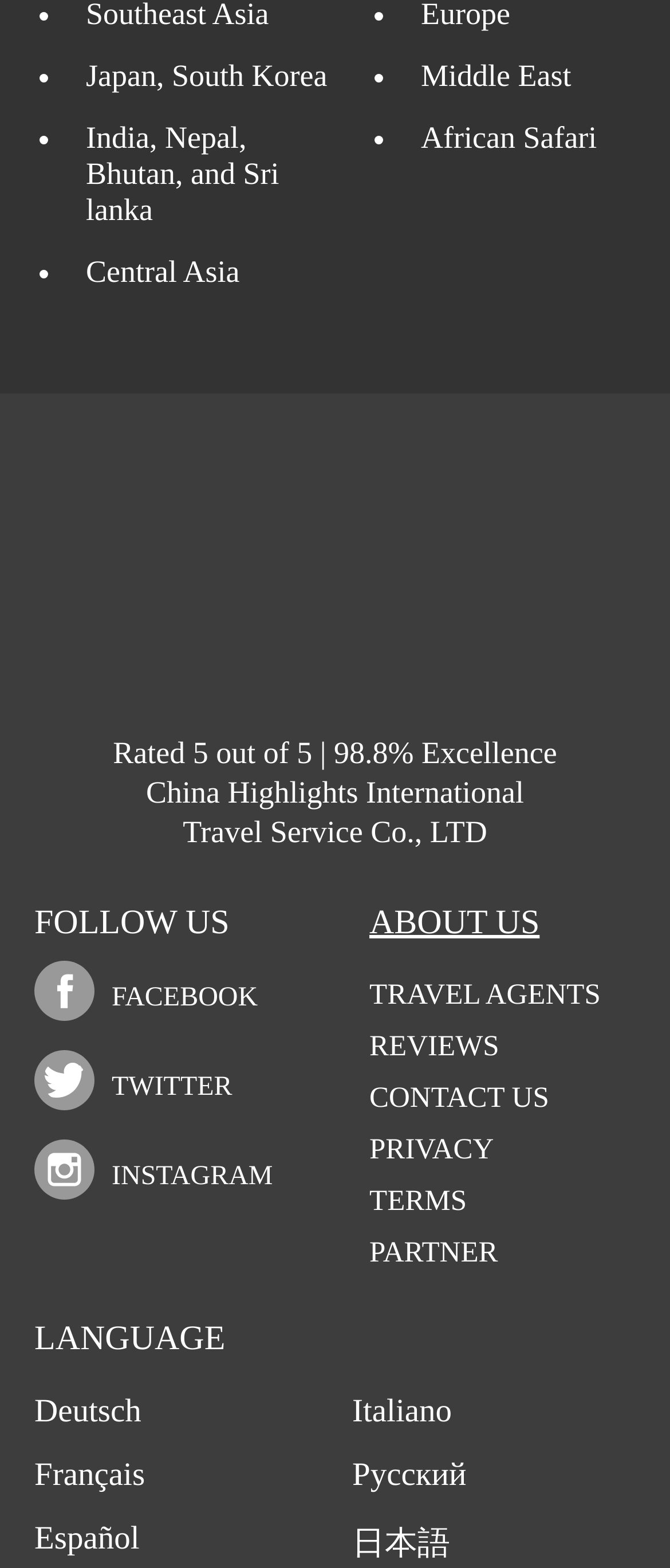From the webpage screenshot, predict the bounding box of the UI element that matches this description: "Travel Agents".

[0.551, 0.624, 0.896, 0.645]